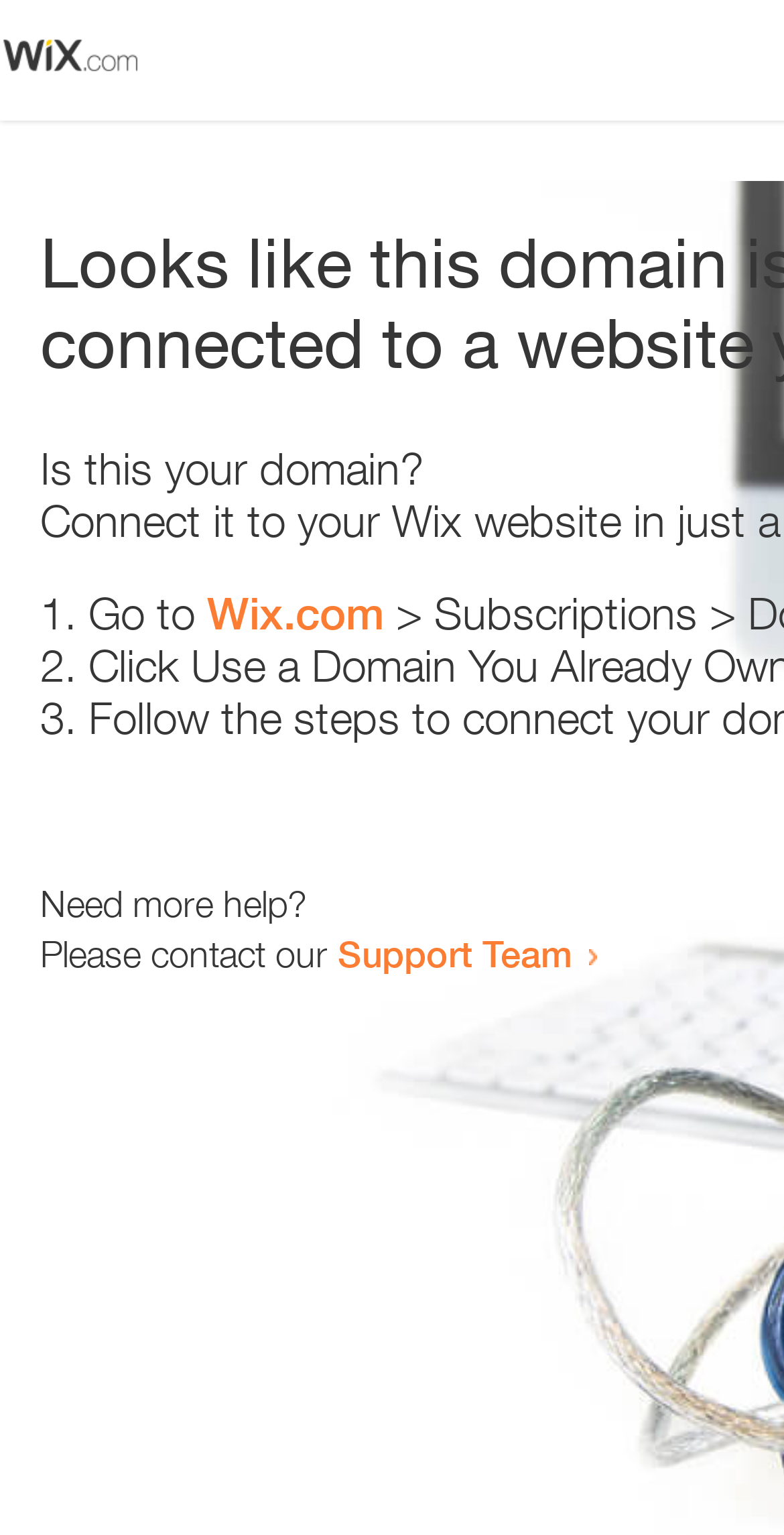Please provide a short answer using a single word or phrase for the question:
How many list items are there in the webpage?

3